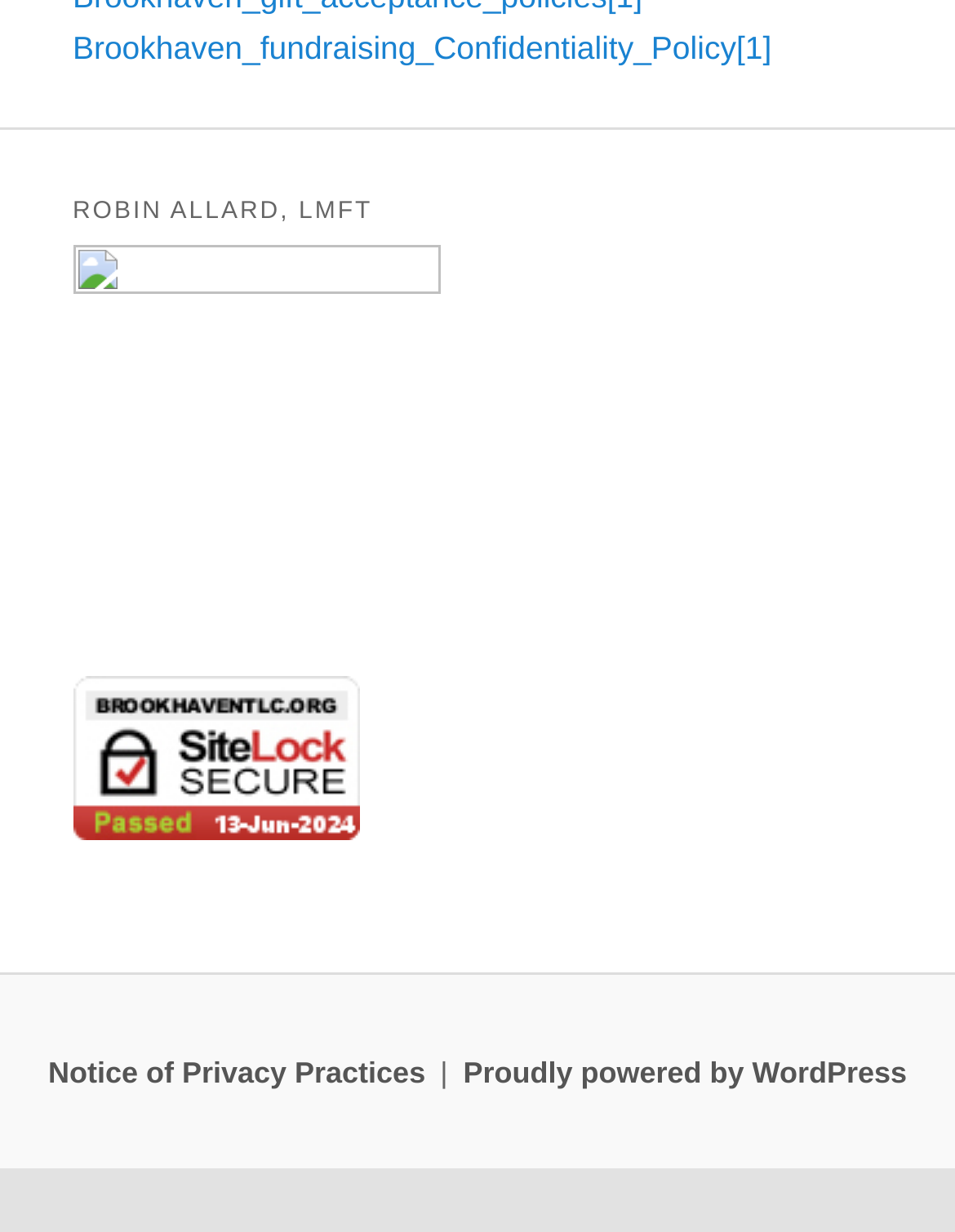Determine the bounding box coordinates for the UI element matching this description: "07967 123623".

None